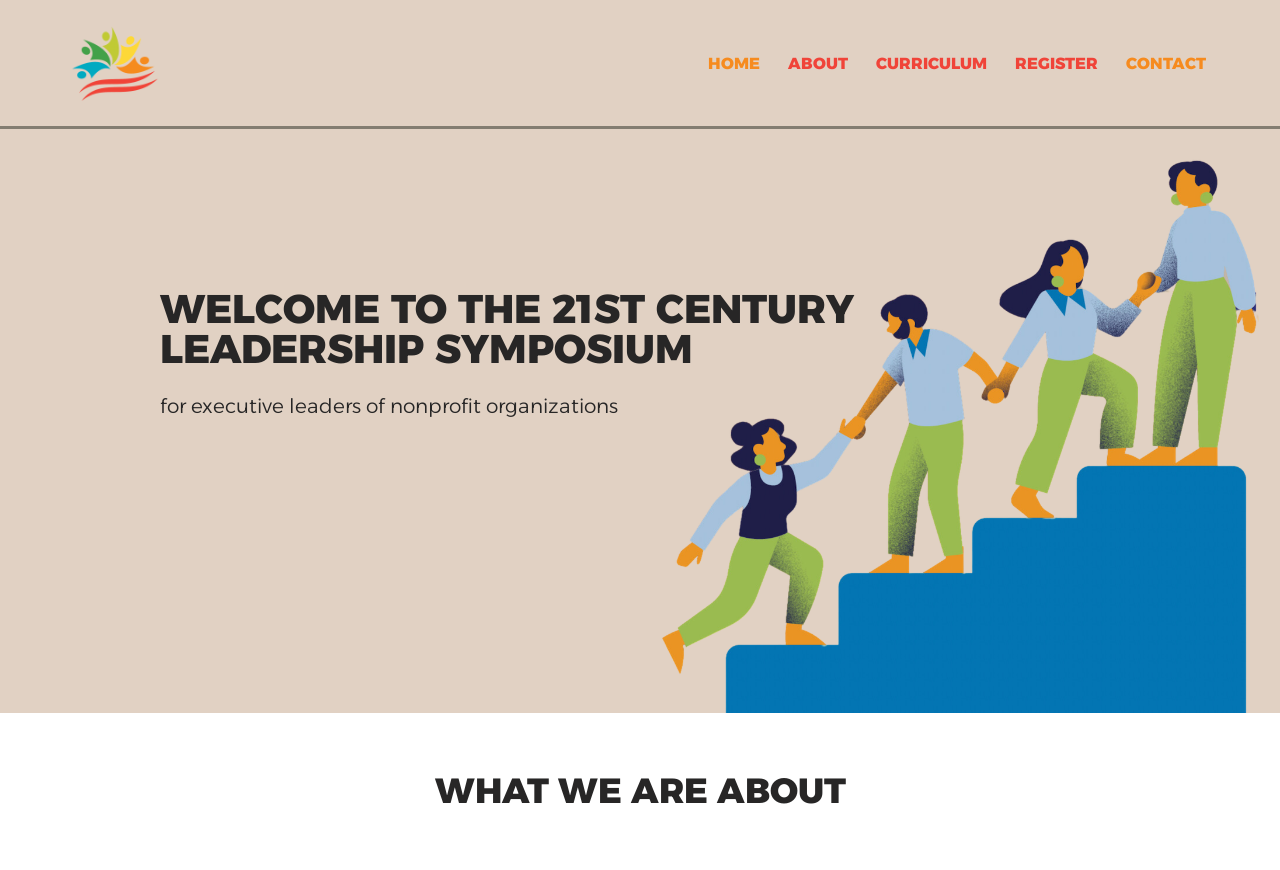Give a concise answer using one word or a phrase to the following question:
What is the second menu item in the primary menu?

ABOUT